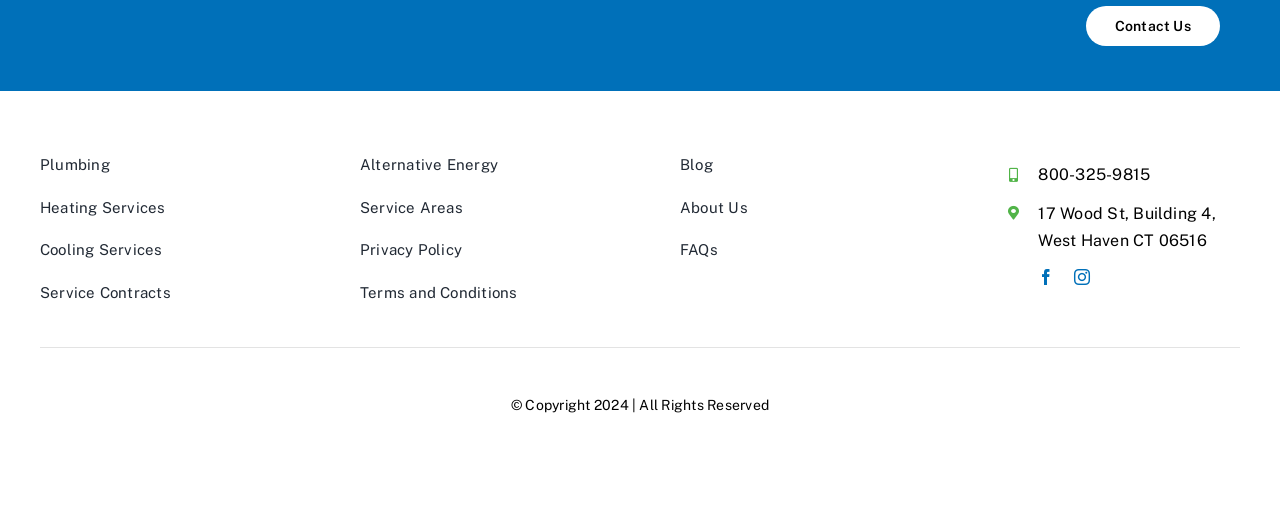Identify the bounding box coordinates for the region of the element that should be clicked to carry out the instruction: "View Facebook page". The bounding box coordinates should be four float numbers between 0 and 1, i.e., [left, top, right, bottom].

[0.811, 0.525, 0.824, 0.556]